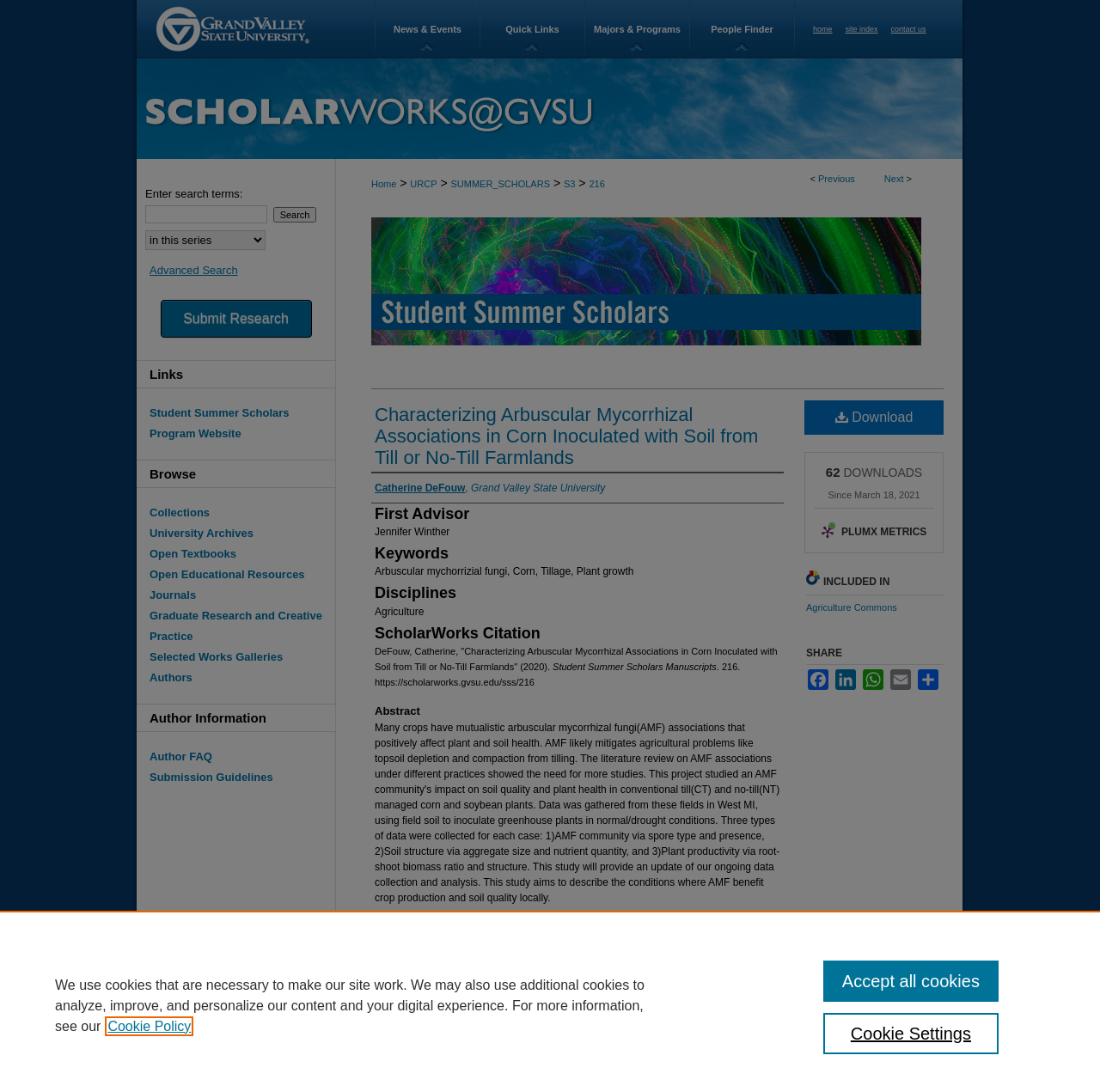Identify the bounding box coordinates of the part that should be clicked to carry out this instruction: "Download the manuscript".

[0.731, 0.367, 0.858, 0.398]